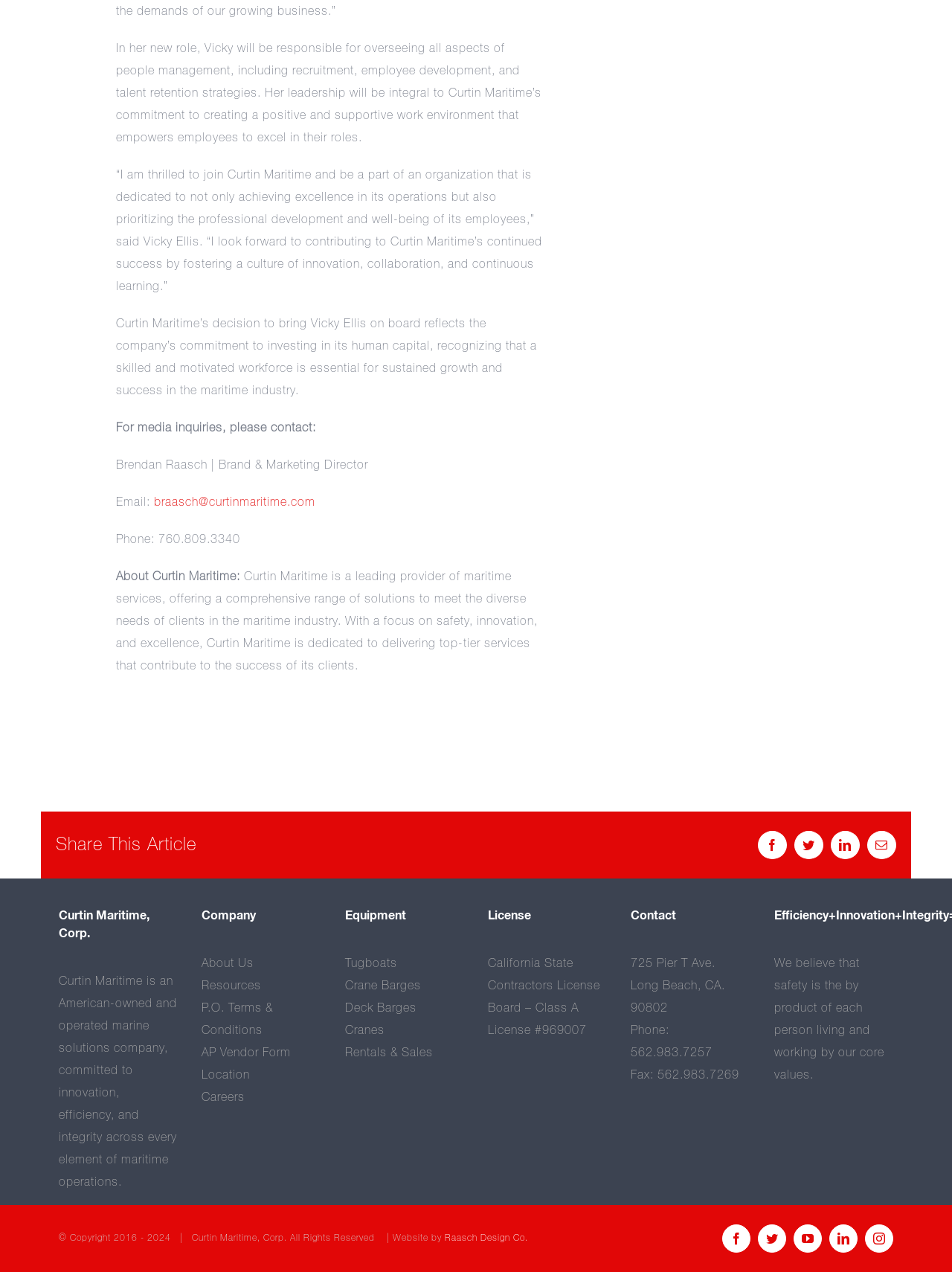Show the bounding box coordinates for the element that needs to be clicked to execute the following instruction: "Follow Curtin Maritime on LinkedIn". Provide the coordinates in the form of four float numbers between 0 and 1, i.e., [left, top, right, bottom].

[0.873, 0.653, 0.903, 0.676]